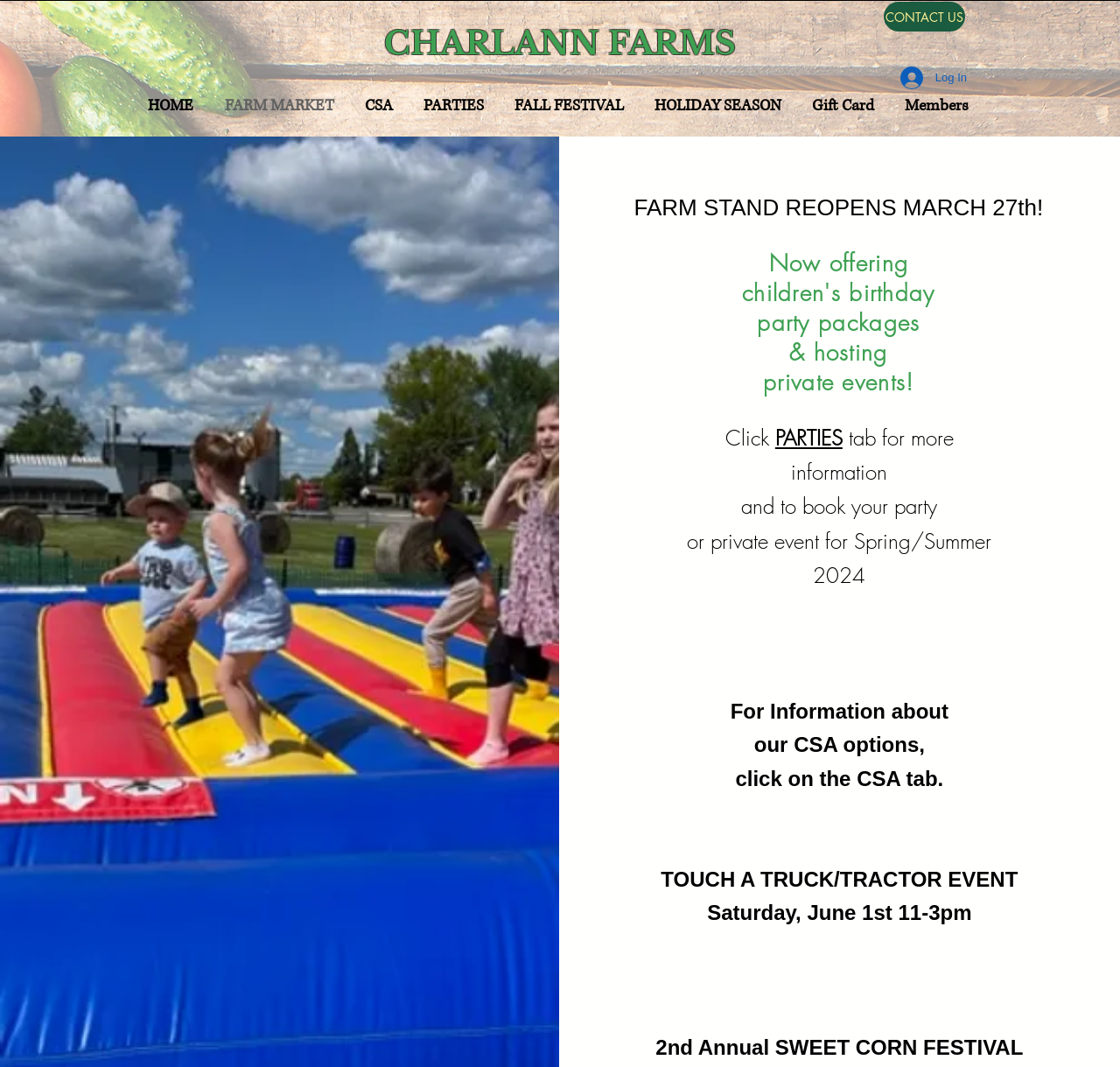What is the name of the farm?
Please use the image to deliver a detailed and complete answer.

The name of the farm can be found in the heading element at the top of the webpage, which reads 'CHARLANN FARMS'.